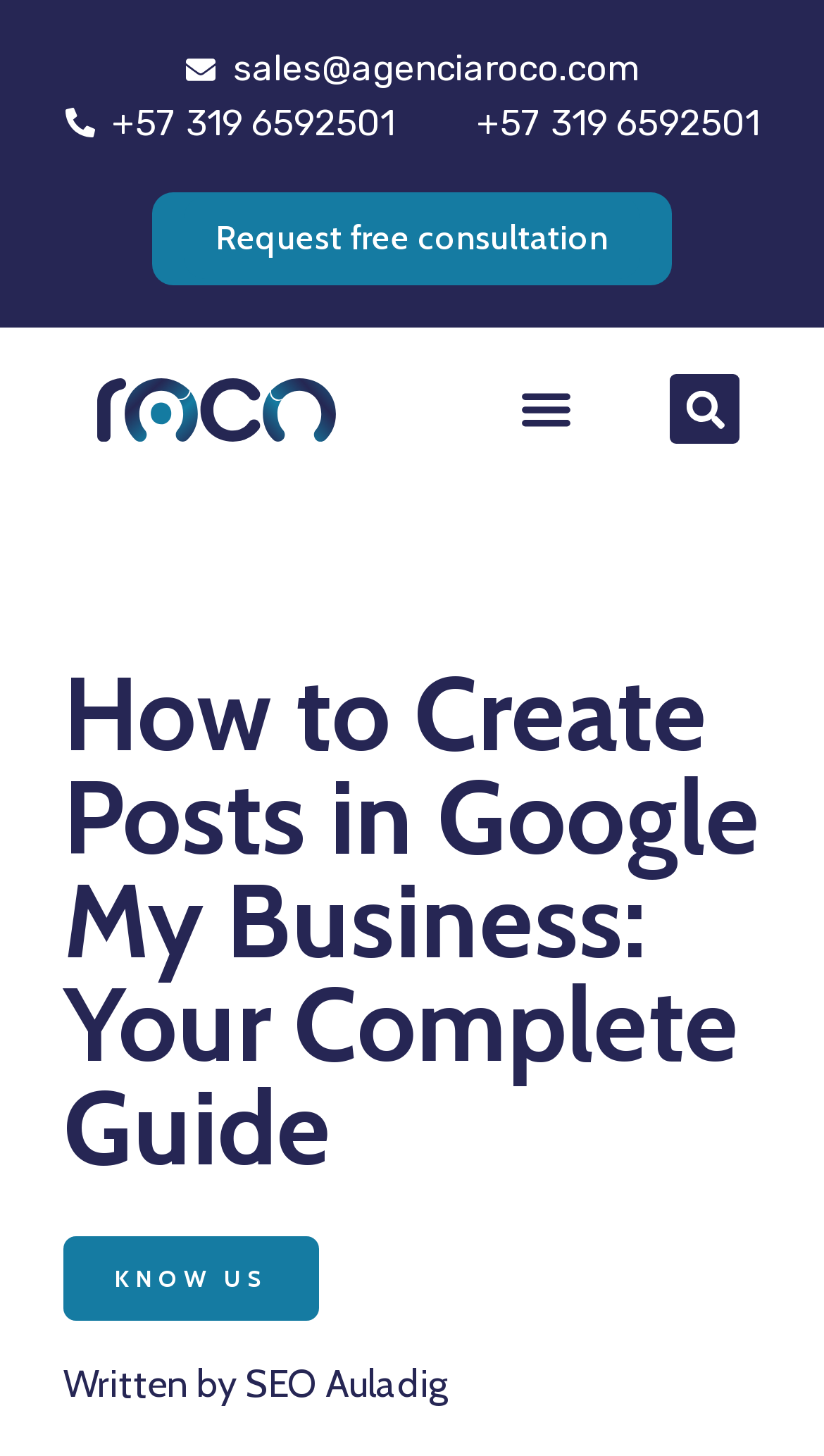Determine the bounding box coordinates for the clickable element to execute this instruction: "click the agency logo". Provide the coordinates as four float numbers between 0 and 1, i.e., [left, top, right, bottom].

[0.051, 0.259, 0.474, 0.303]